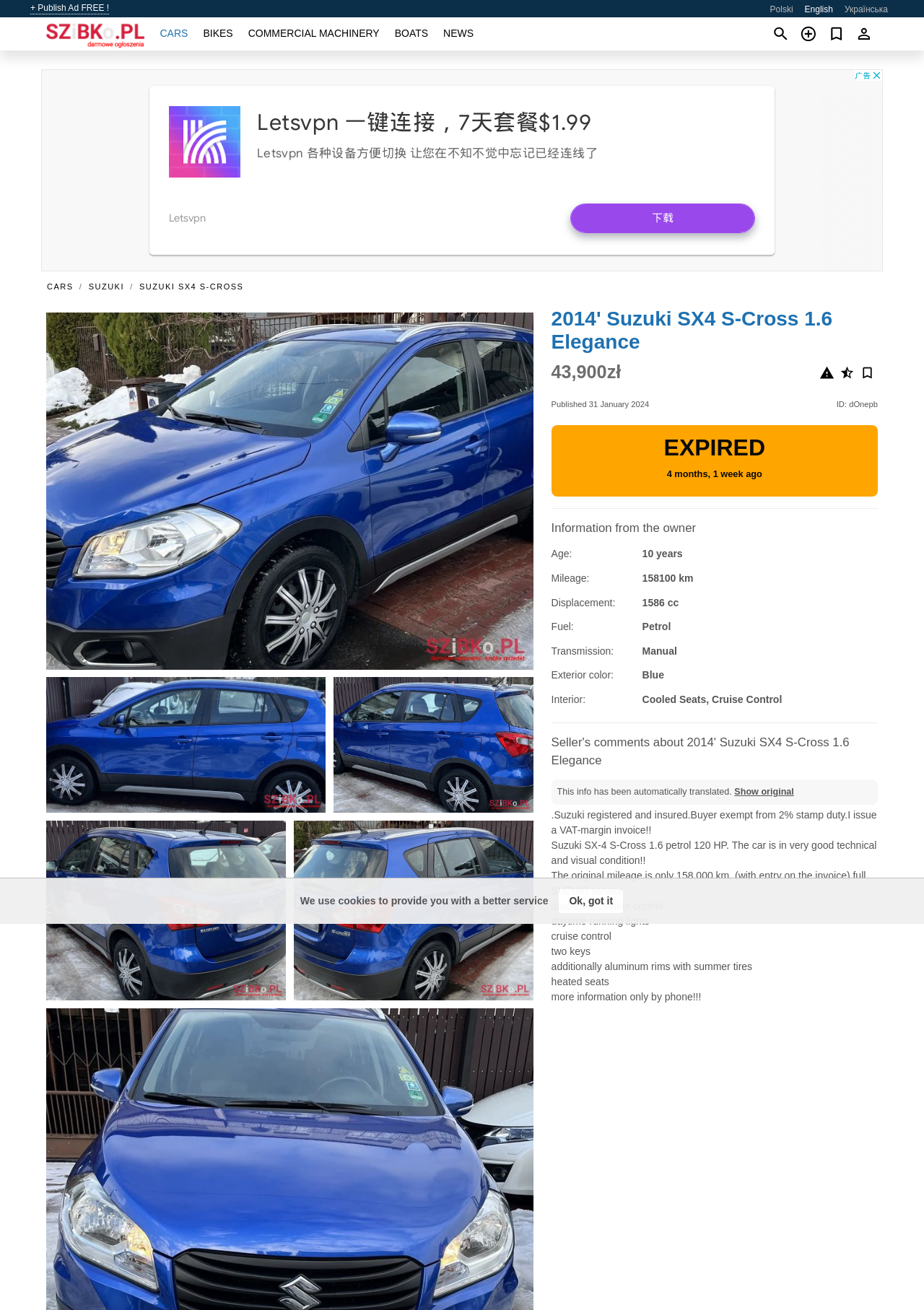Pinpoint the bounding box coordinates of the element you need to click to execute the following instruction: "Switch to 'CARS' category". The bounding box should be represented by four float numbers between 0 and 1, in the format [left, top, right, bottom].

[0.173, 0.02, 0.203, 0.032]